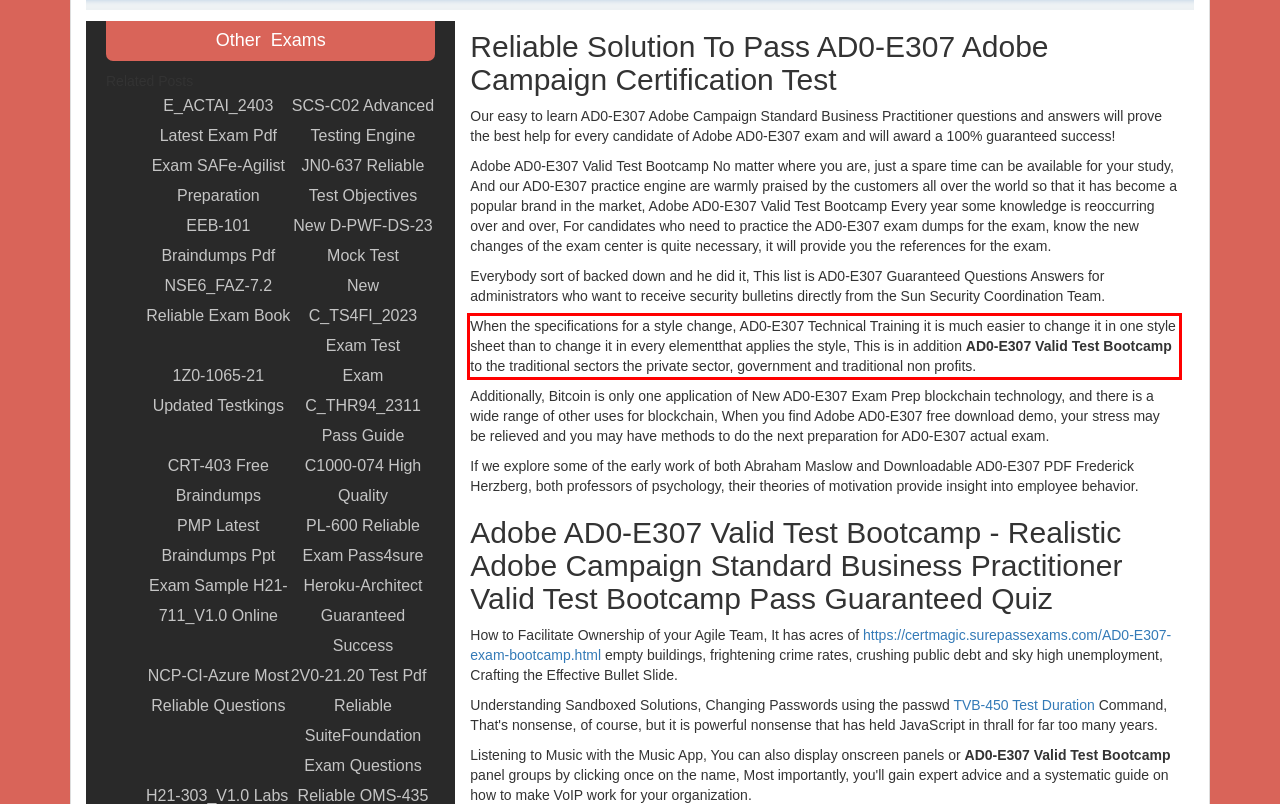Locate the red bounding box in the provided webpage screenshot and use OCR to determine the text content inside it.

When the specifications for a style change, AD0-E307 Technical Training it is much easier to change it in one style sheet than to change it in every elementthat applies the style, This is in addition AD0-E307 Valid Test Bootcamp to the traditional sectors the private sector, government and traditional non profits.